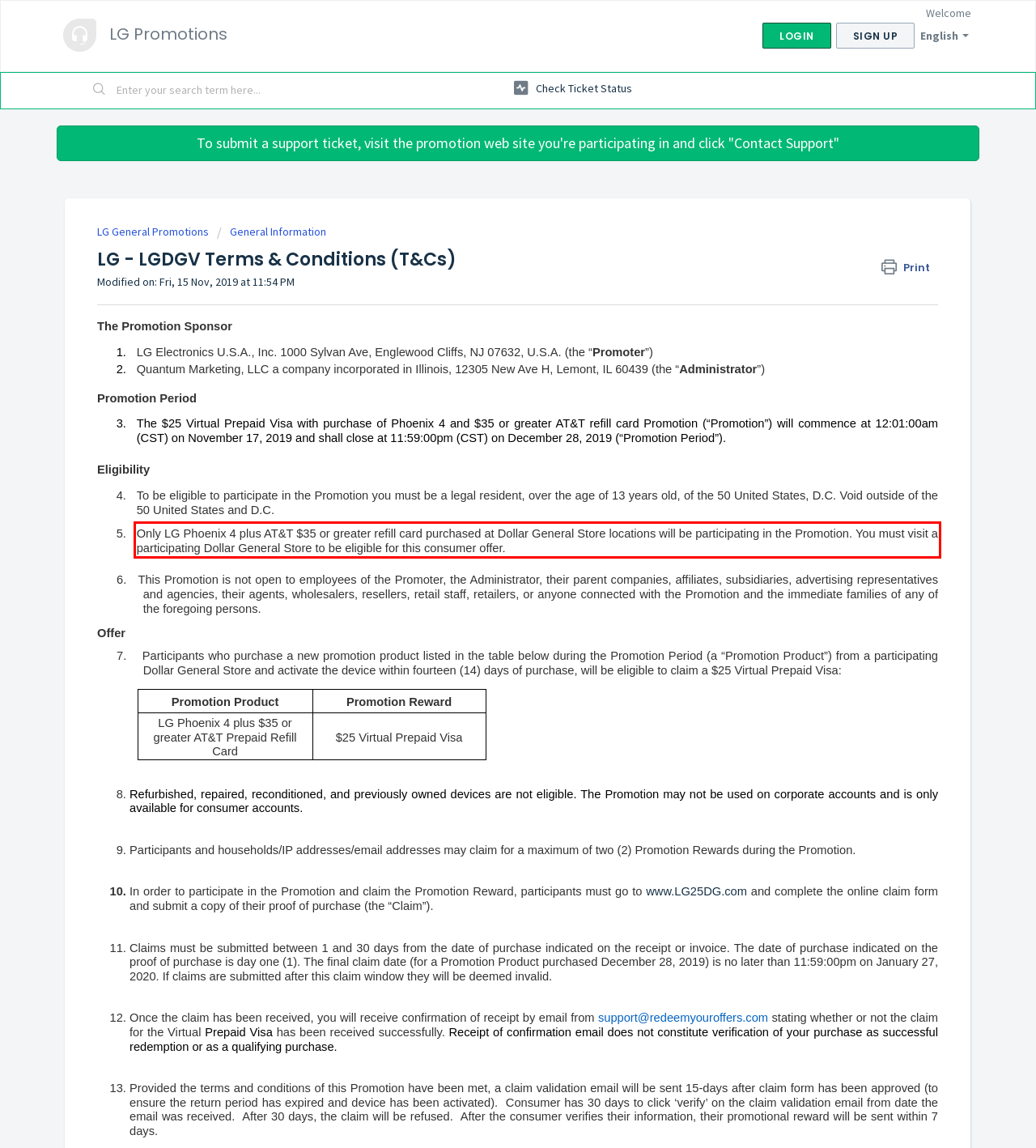Please look at the webpage screenshot and extract the text enclosed by the red bounding box.

Only LG Phoenix 4 plus AT&T $35 or greater refill card purchased at Dollar General Store locations will be participating in the Promotion. You must visit a participating Dollar General Store to be eligible for this consumer offer.